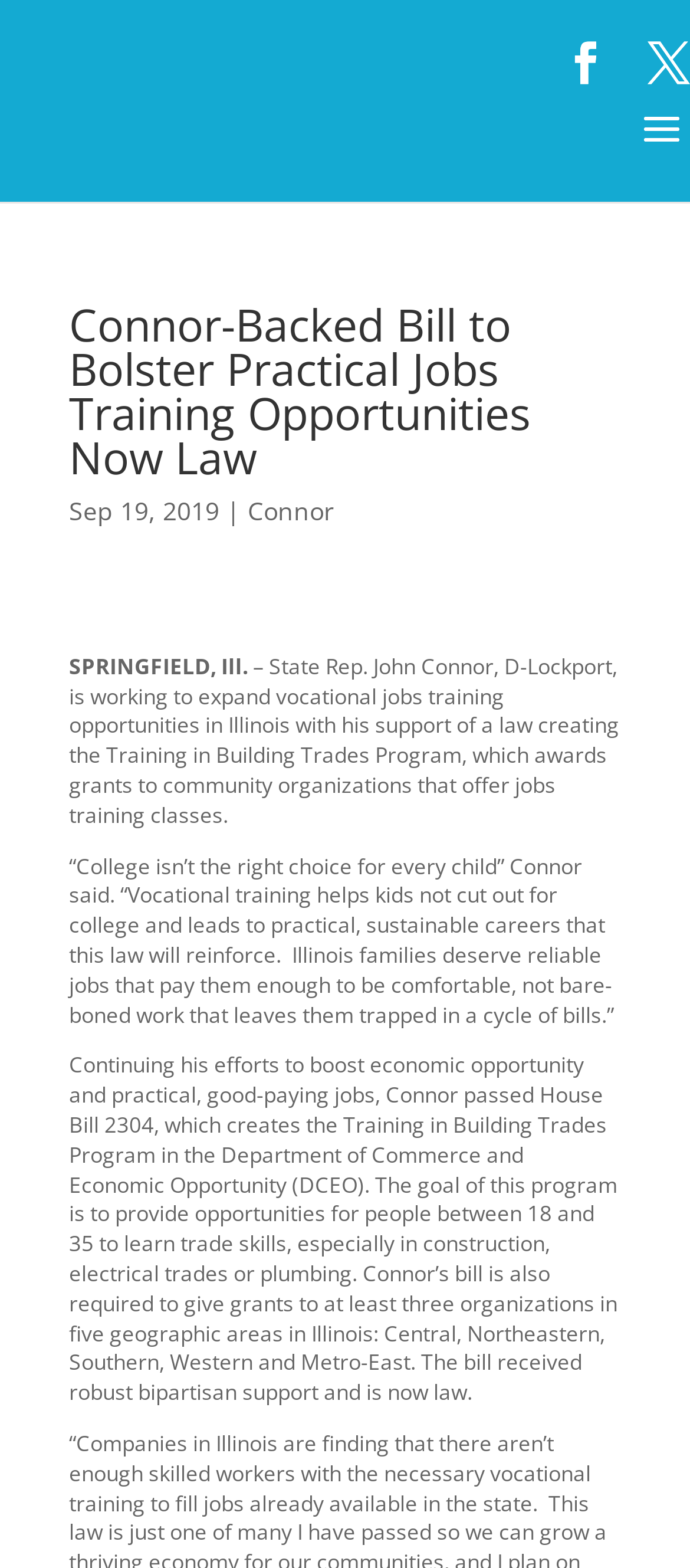Respond to the following question with a brief word or phrase:
What is the goal of State Rep. John Connor's bill?

Boost economic opportunity